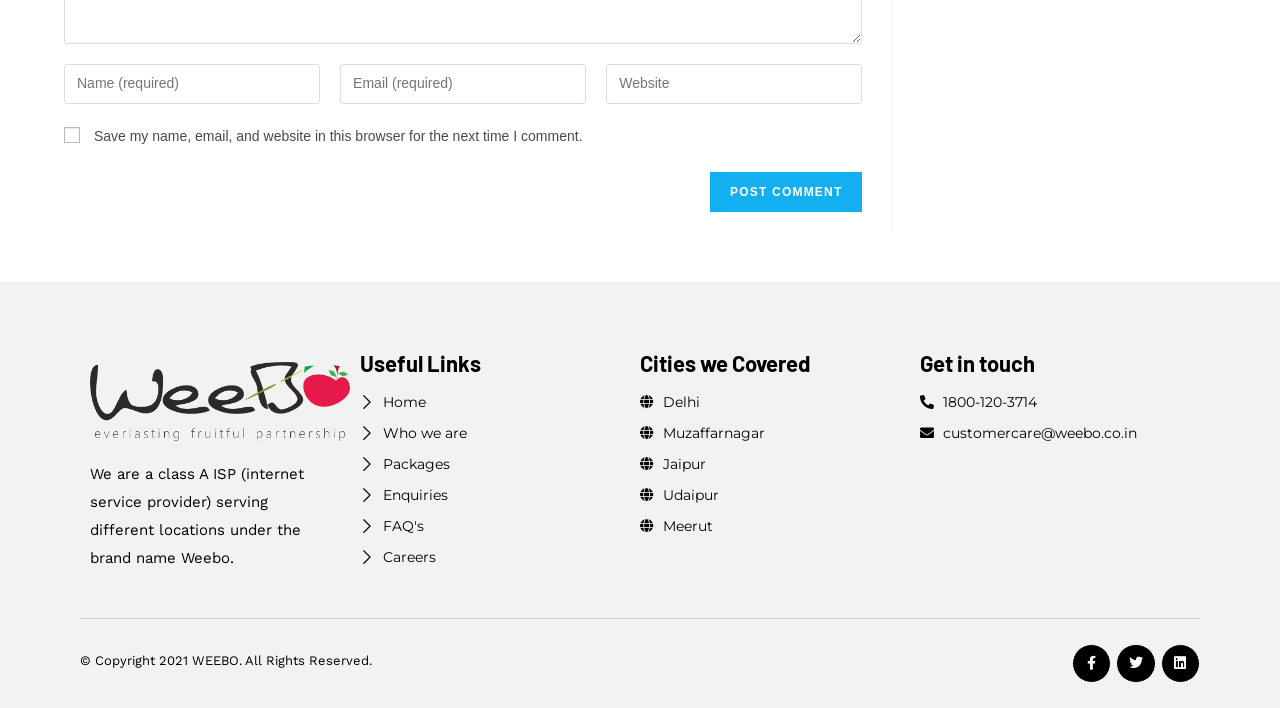Determine the bounding box coordinates for the element that should be clicked to follow this instruction: "Visit the home page". The coordinates should be given as four float numbers between 0 and 1, in the format [left, top, right, bottom].

[0.281, 0.556, 0.5, 0.579]